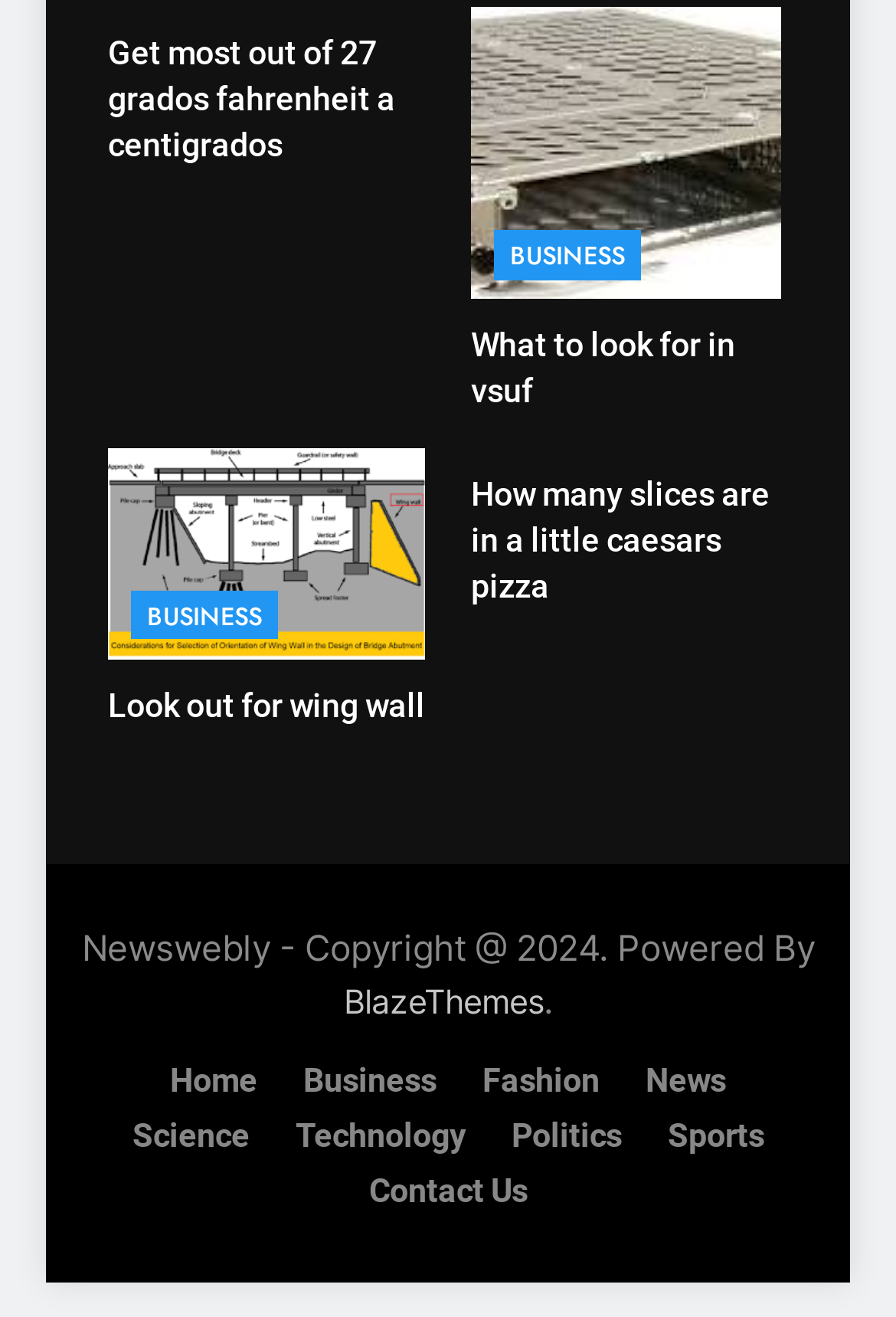What is the text above the image in the figure element at [0.526, 0.006, 0.879, 0.228]? Using the information from the screenshot, answer with a single word or phrase.

BUSINESS